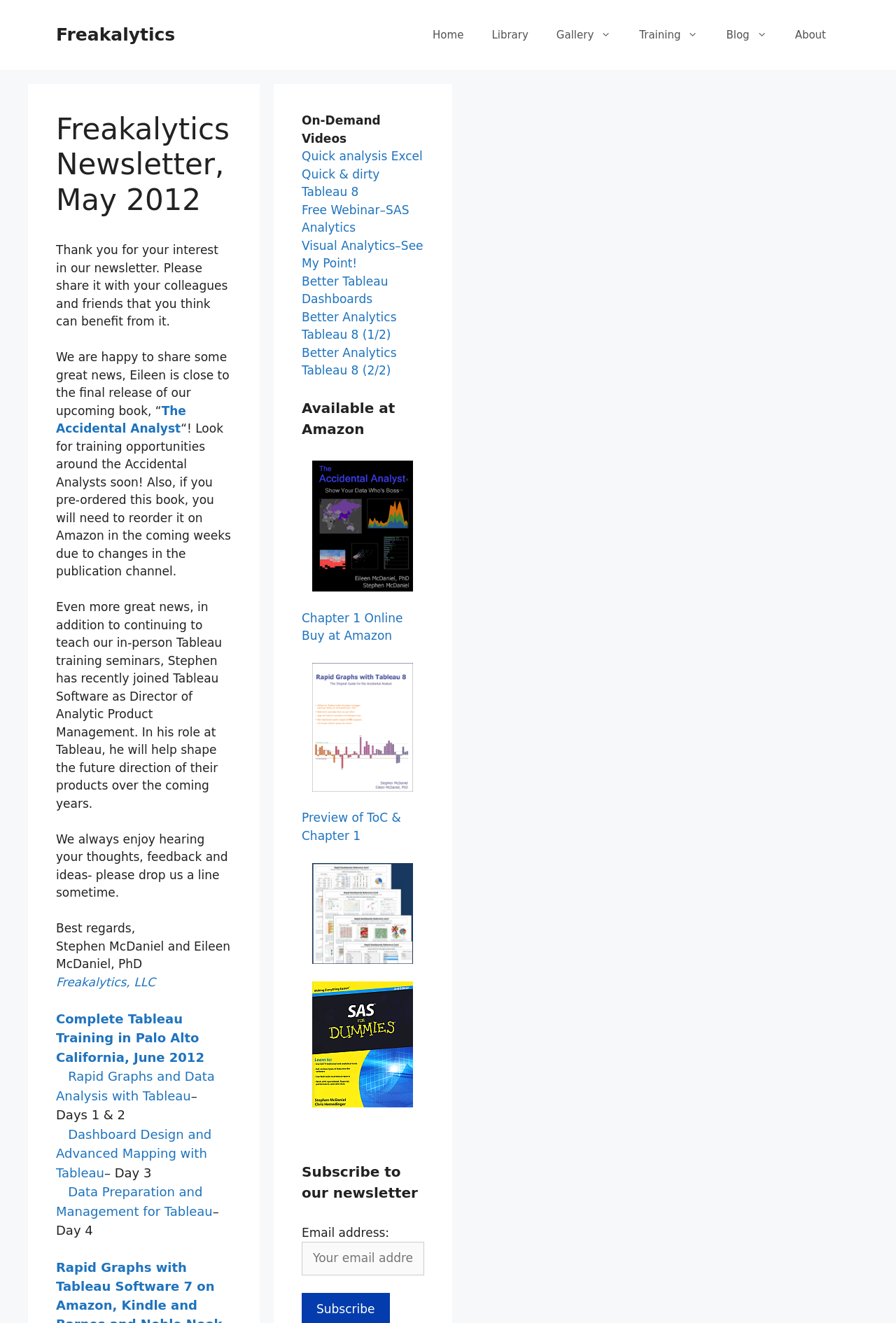Locate the bounding box coordinates of the element to click to perform the following action: 'Go to Home'. The coordinates should be given as four float values between 0 and 1, in the form of [left, top, right, bottom].

None